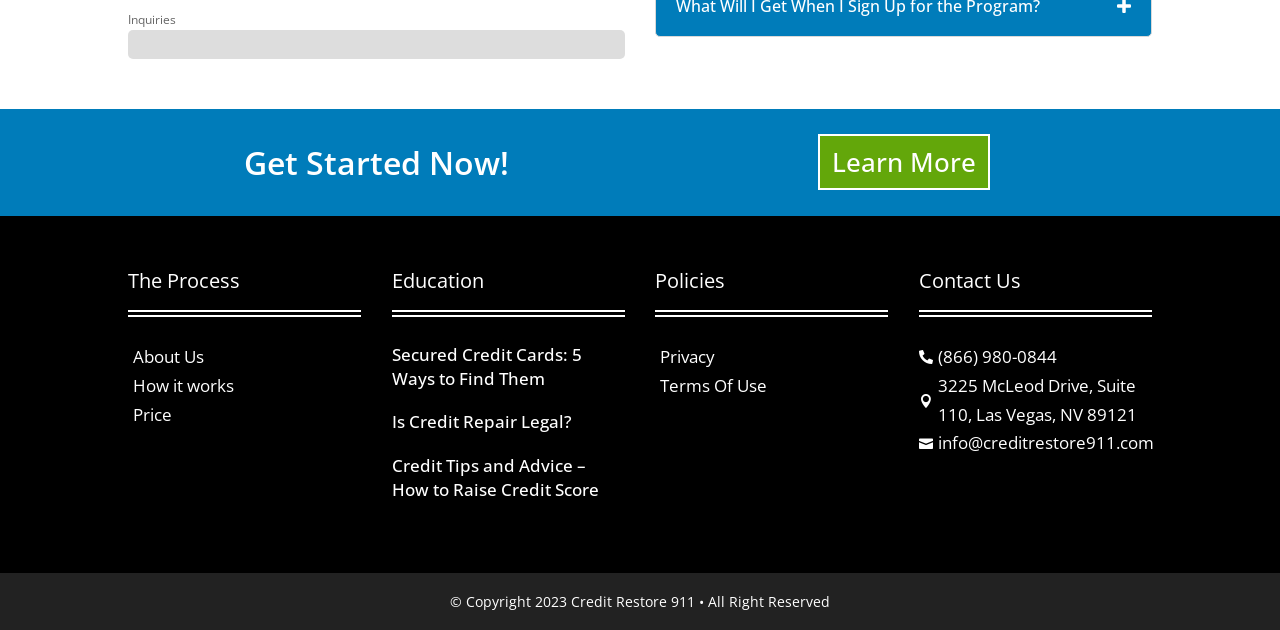Please respond in a single word or phrase: 
What is the topic of the first article?

Secured Credit Cards